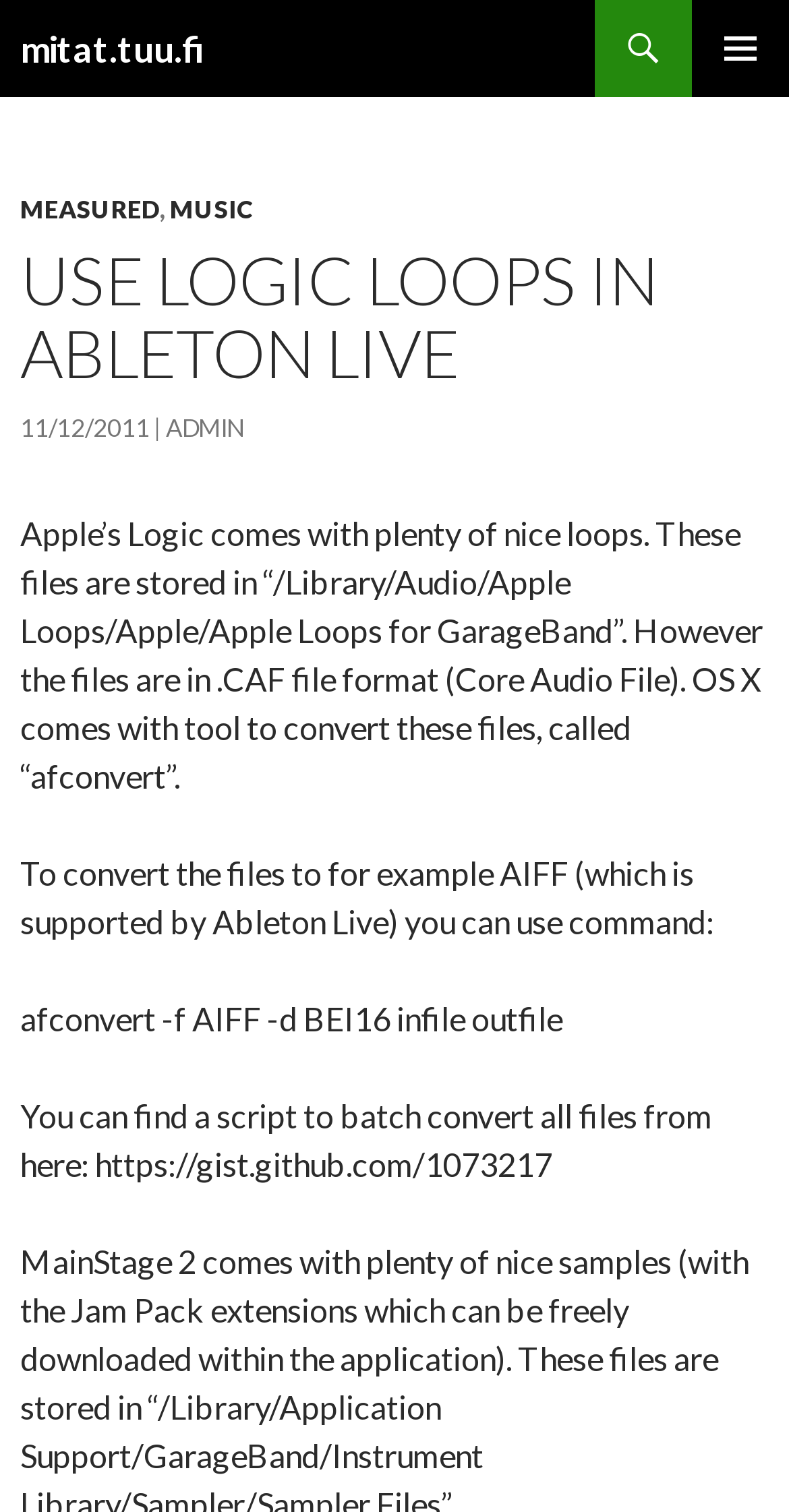Using the provided element description: "admin", identify the bounding box coordinates. The coordinates should be four floats between 0 and 1 in the order [left, top, right, bottom].

[0.21, 0.273, 0.31, 0.293]